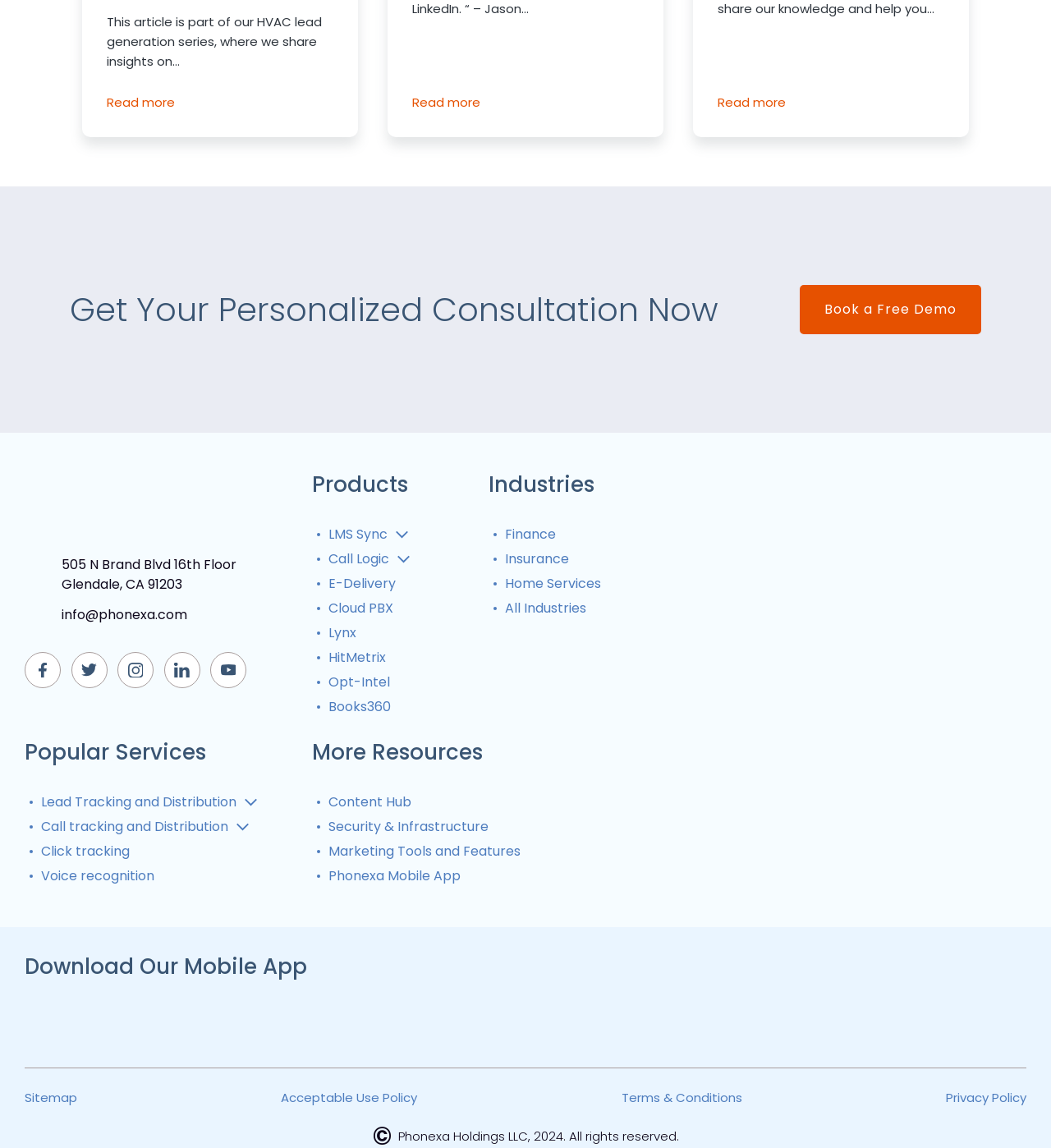What is the purpose of the 'Lead Tracking and Distribution' link?
Using the image as a reference, answer with just one word or a short phrase.

To learn about lead tracking and distribution